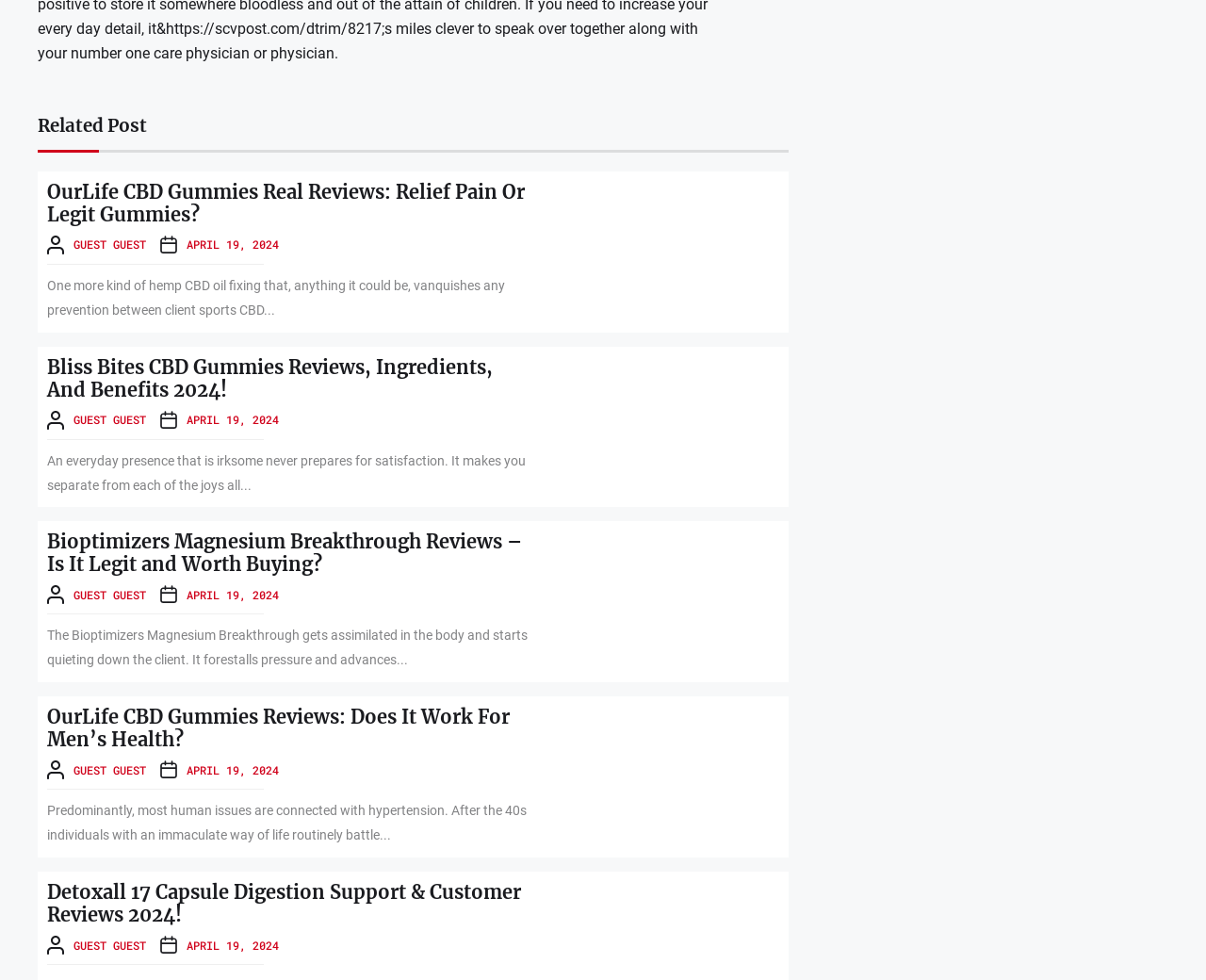Determine the bounding box for the UI element as described: "Guest Guest". The coordinates should be represented as four float numbers between 0 and 1, formatted as [left, top, right, bottom].

[0.061, 0.956, 0.121, 0.972]